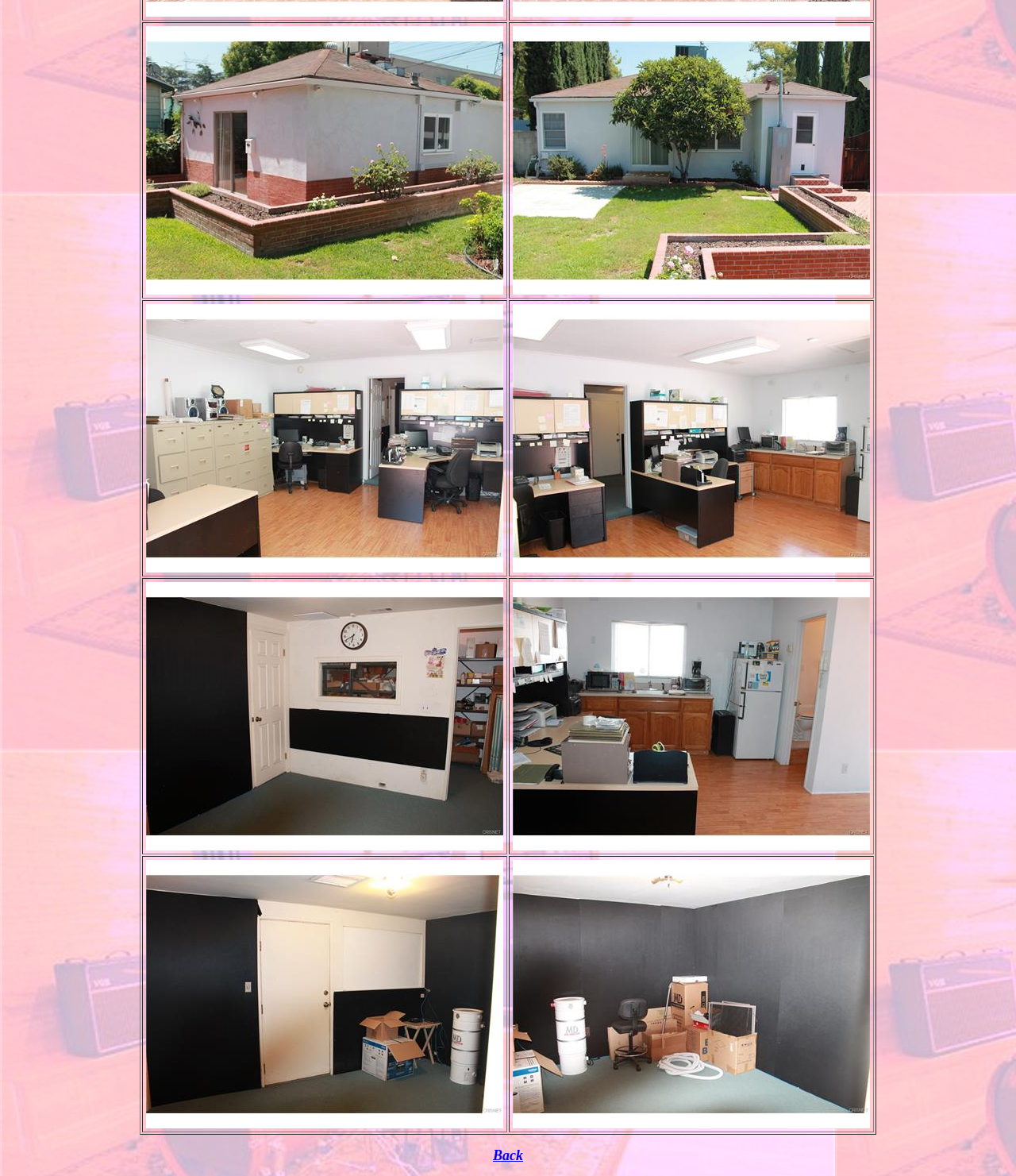How many rows are there? Based on the screenshot, please respond with a single word or phrase.

4